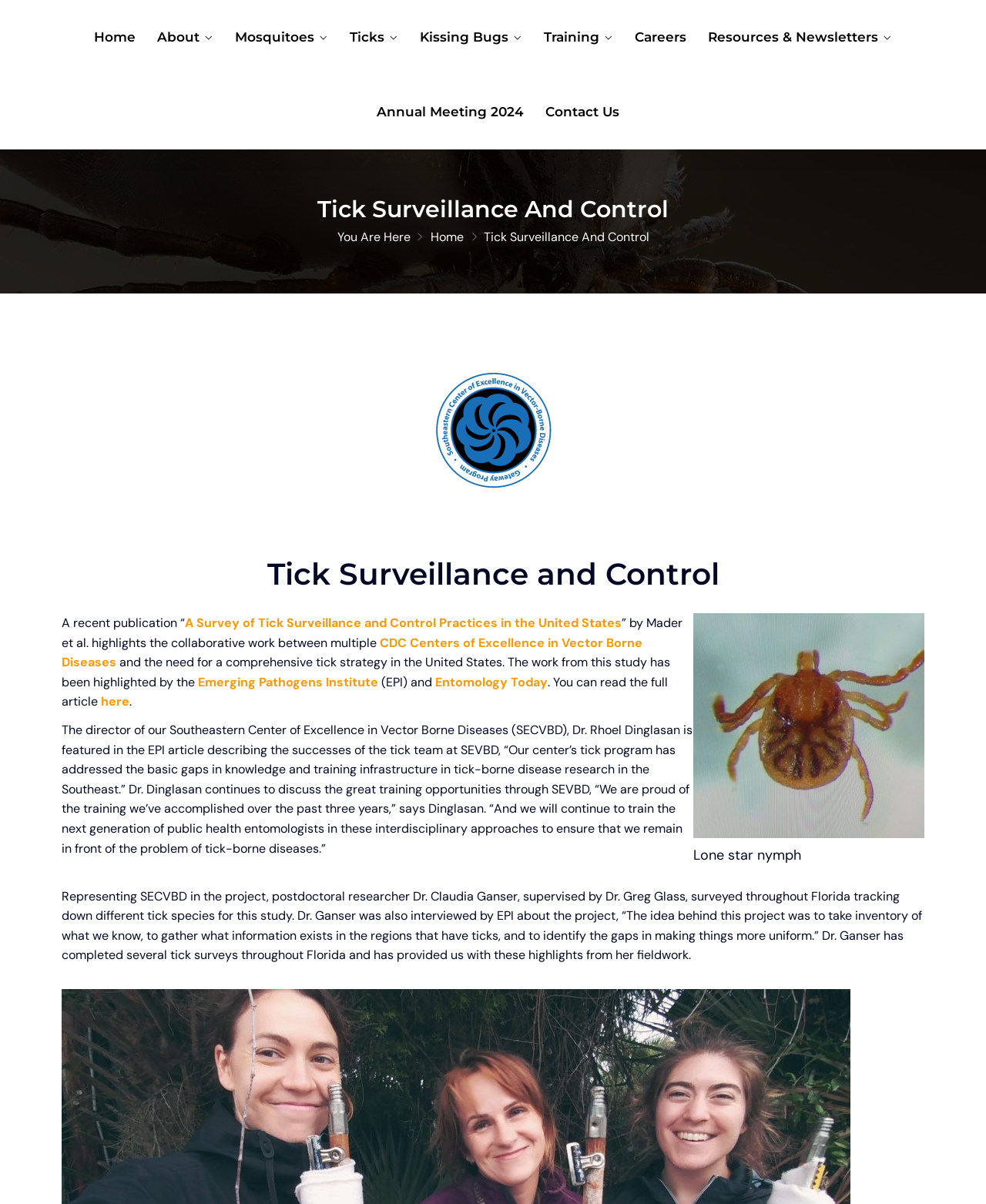Please identify the bounding box coordinates of the clickable element to fulfill the following instruction: "Read the article 'A Survey of Tick Surveillance and Control Practices in the United States'". The coordinates should be four float numbers between 0 and 1, i.e., [left, top, right, bottom].

[0.188, 0.511, 0.63, 0.524]